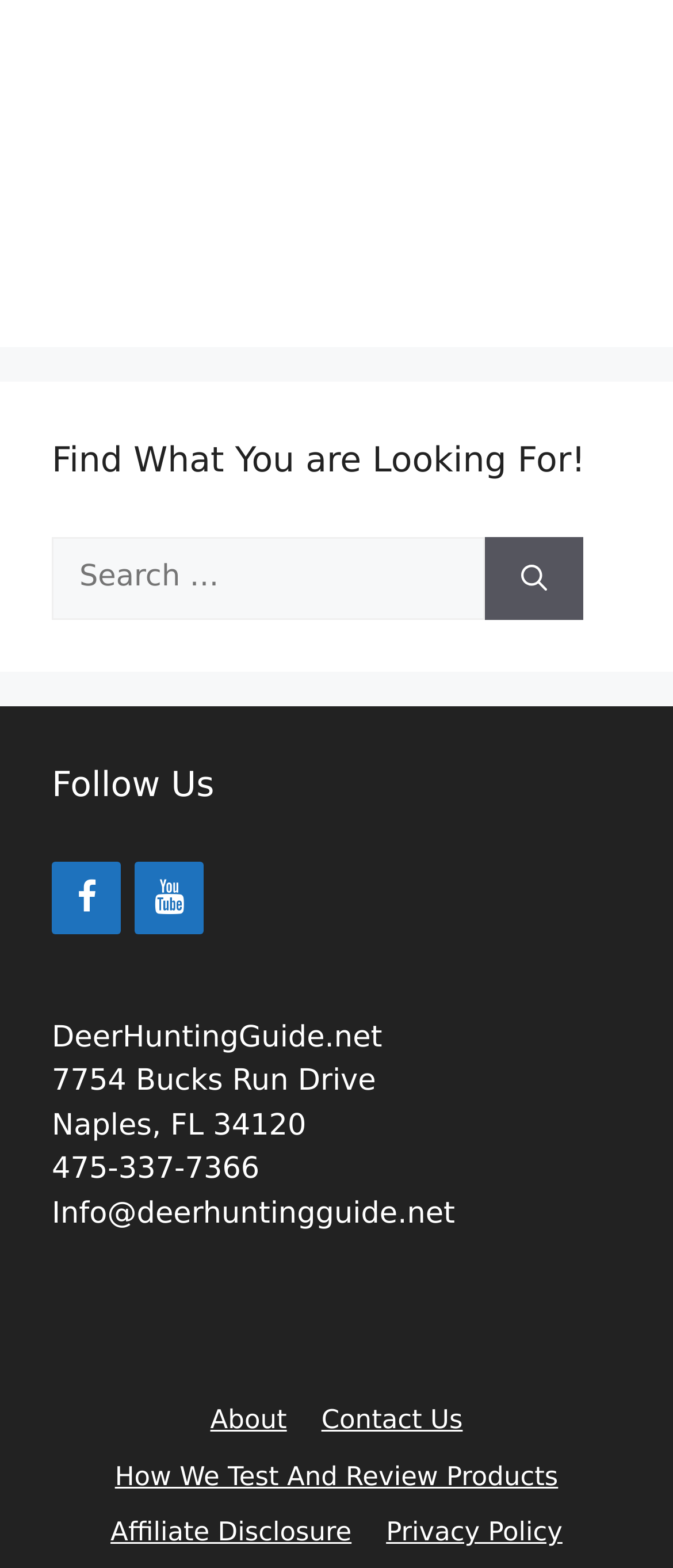Find and indicate the bounding box coordinates of the region you should select to follow the given instruction: "Follow us on Facebook".

[0.077, 0.549, 0.179, 0.596]